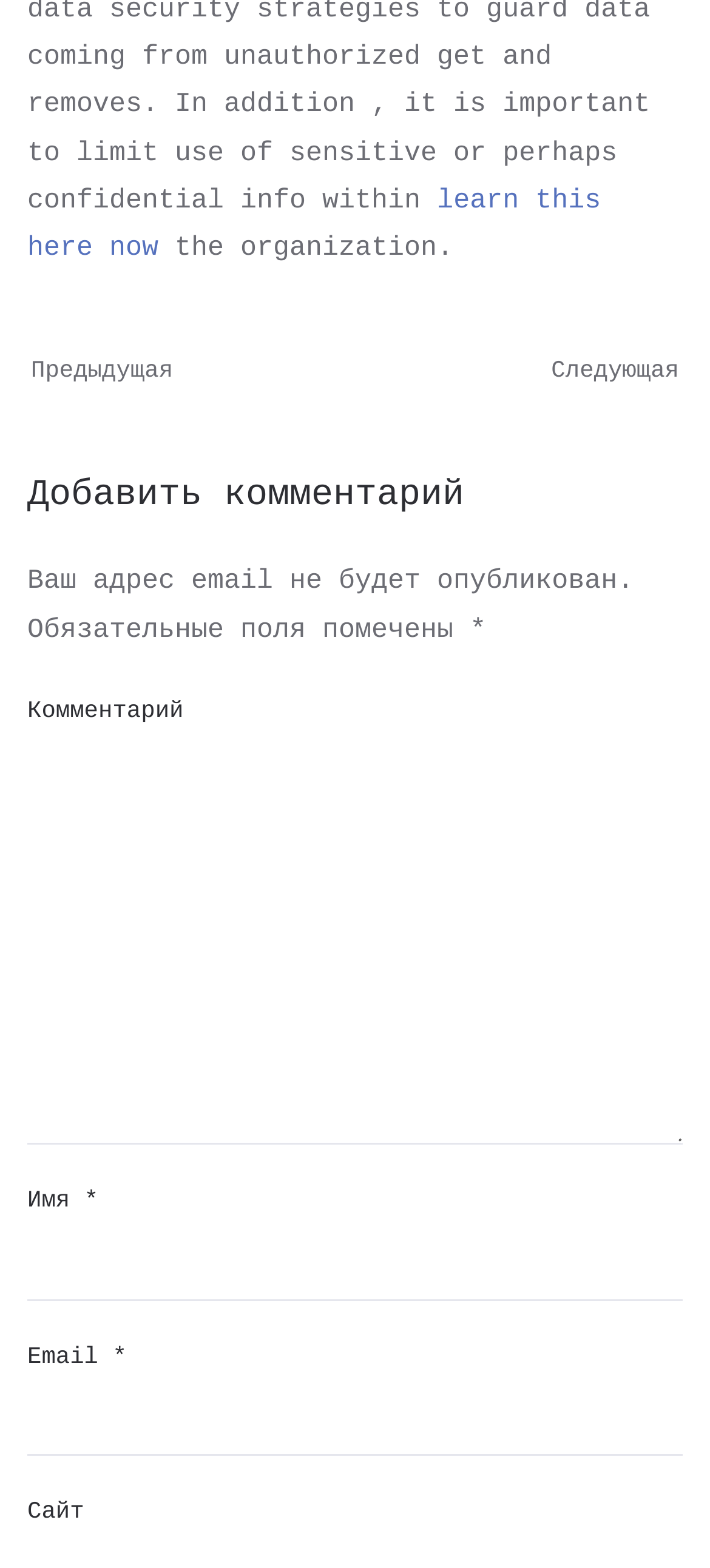Can you give a detailed response to the following question using the information from the image? What is the function of the 'Добавить комментарий' heading?

The 'Добавить комментарий' heading is likely the title of a form or section that allows users to add a comment or leave a message. This is inferred from the presence of text fields and labels below the heading.